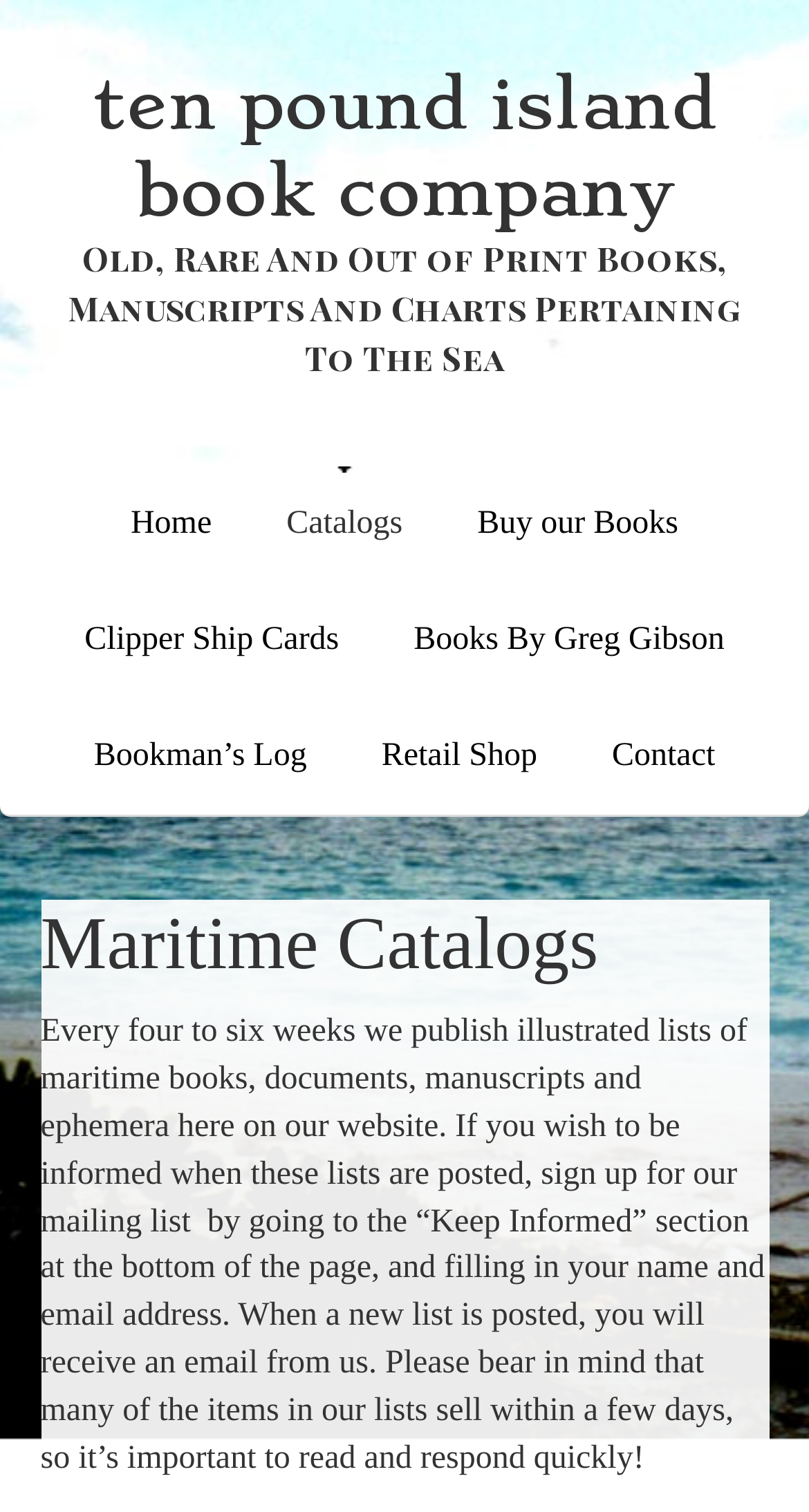What is the purpose of the 'Keep Informed' section?
Provide a short answer using one word or a brief phrase based on the image.

To sign up for mailing list